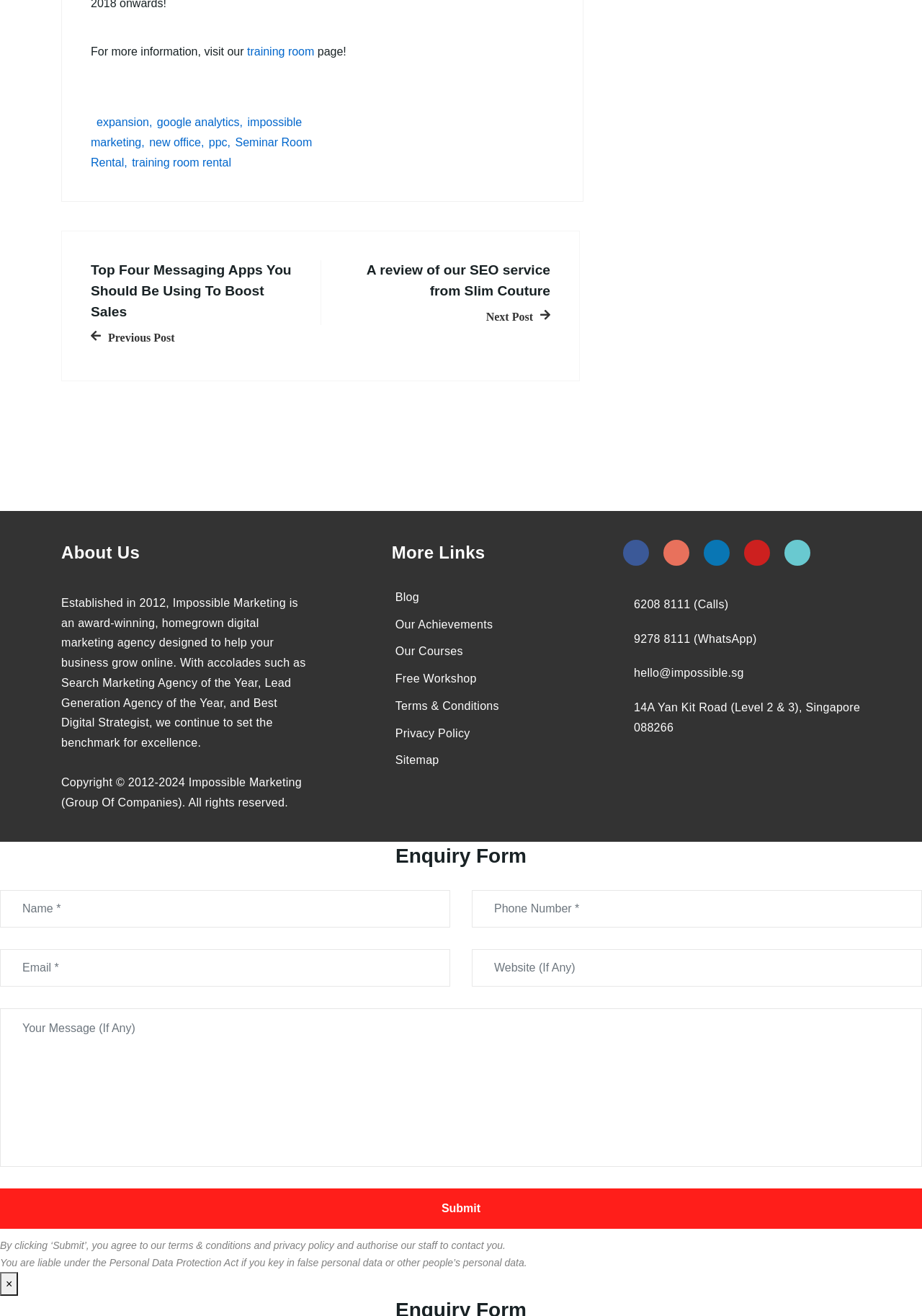Identify the bounding box coordinates of the part that should be clicked to carry out this instruction: "Fill in the 'Name' field in the Enquiry Form".

[0.0, 0.676, 0.488, 0.705]